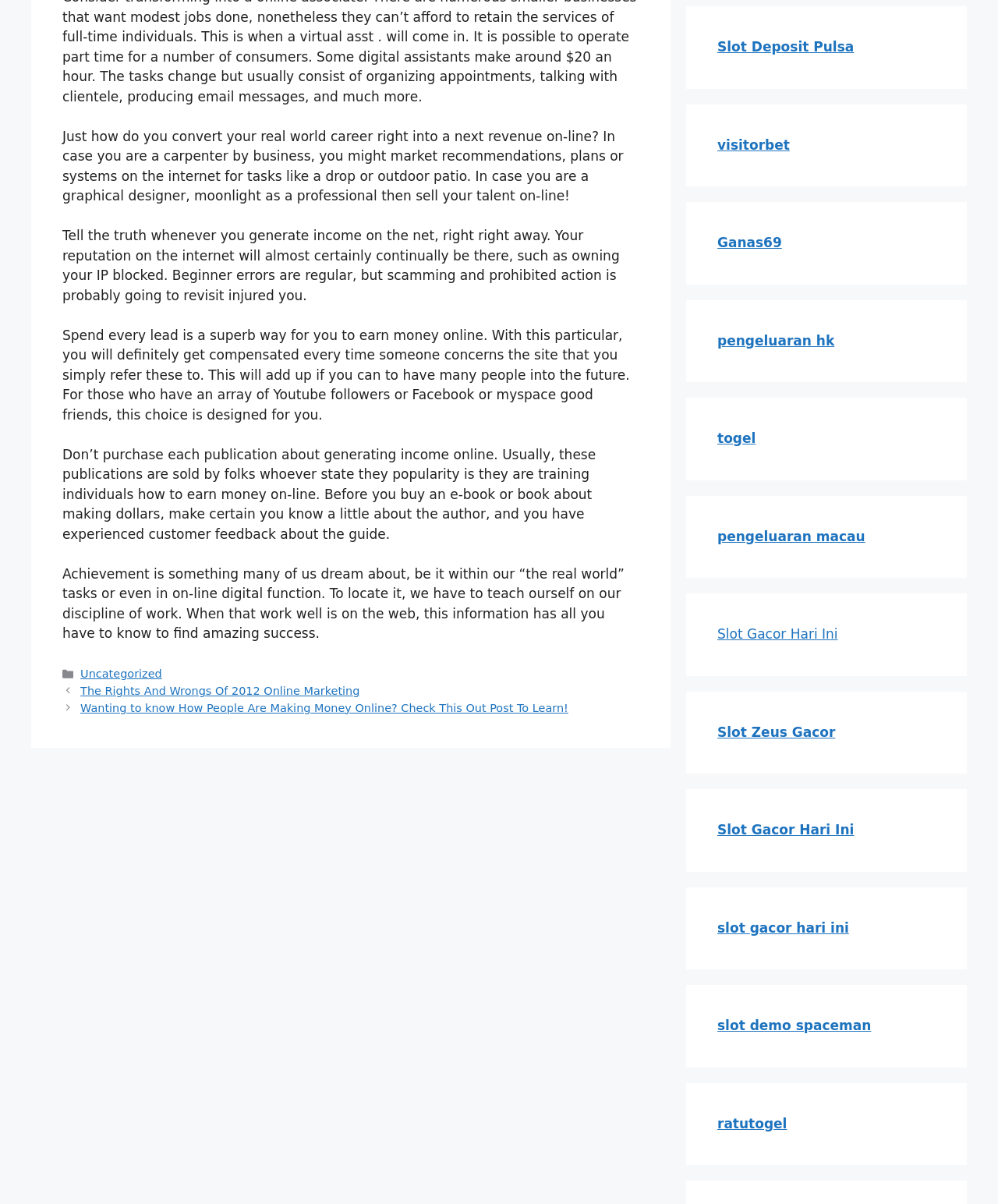What is the tone of the second paragraph? Based on the screenshot, please respond with a single word or phrase.

Cautionary